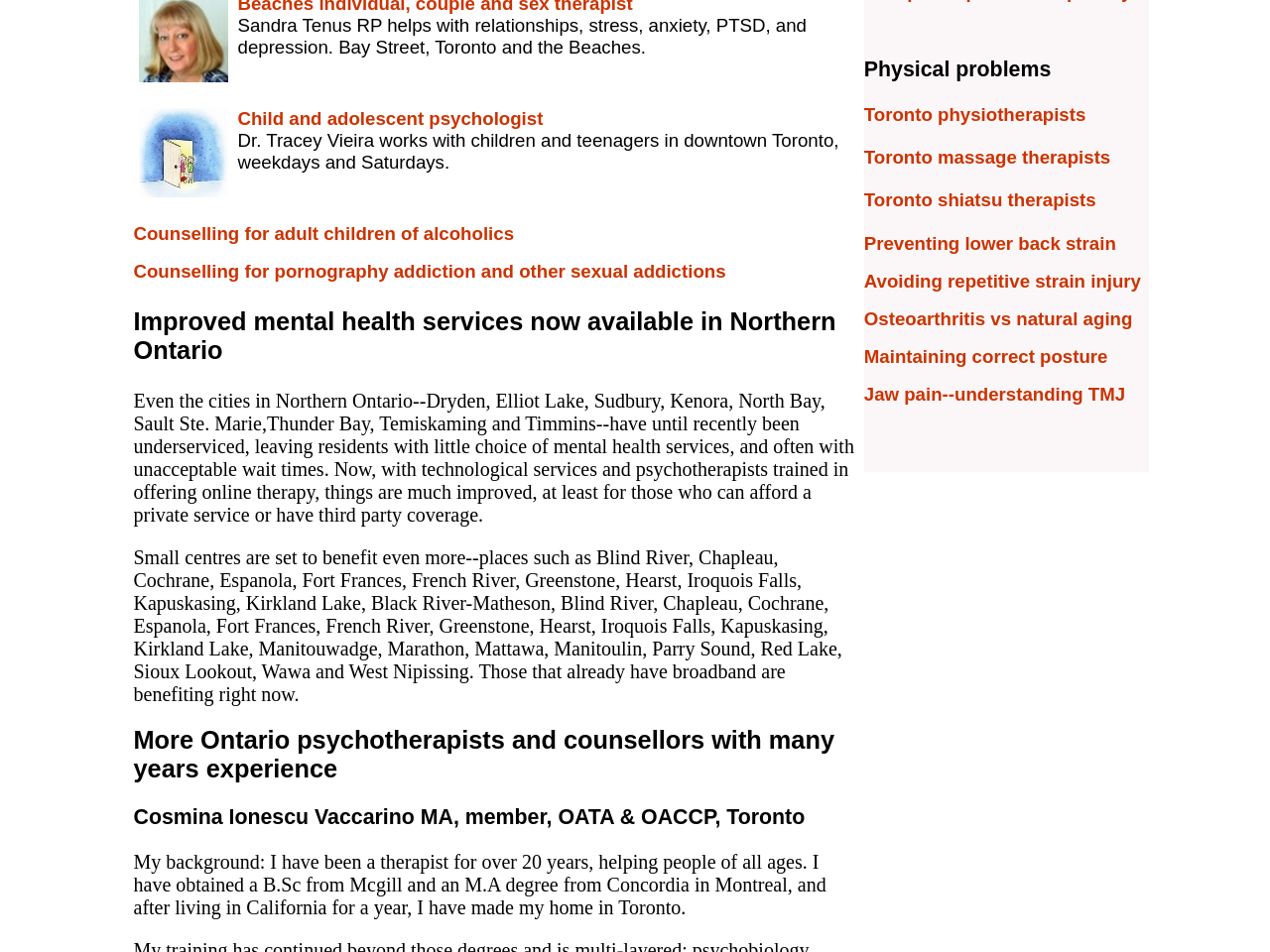Locate the UI element described by Toronto shiatsu therapists in the provided webpage screenshot. Return the bounding box coordinates in the format (top-left x, top-left y, bottom-right x, bottom-right y), ensuring all values are between 0 and 1.

[0.68, 0.199, 0.863, 0.221]